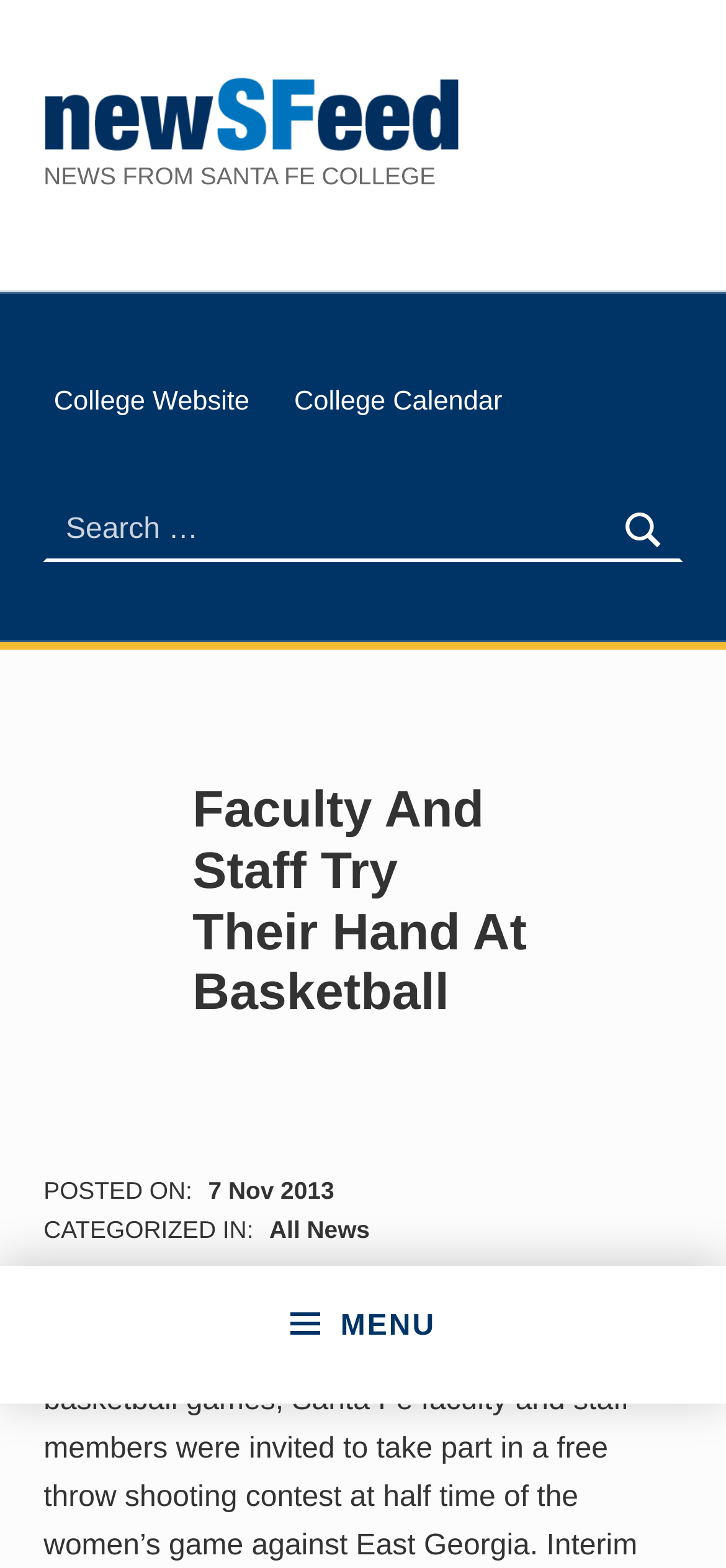Bounding box coordinates are specified in the format (top-left x, top-left y, bottom-right x, bottom-right y). All values are floating point numbers bounded between 0 and 1. Please provide the bounding box coordinate of the region this sentence describes: Menu

[0.0, 0.72, 1.0, 0.807]